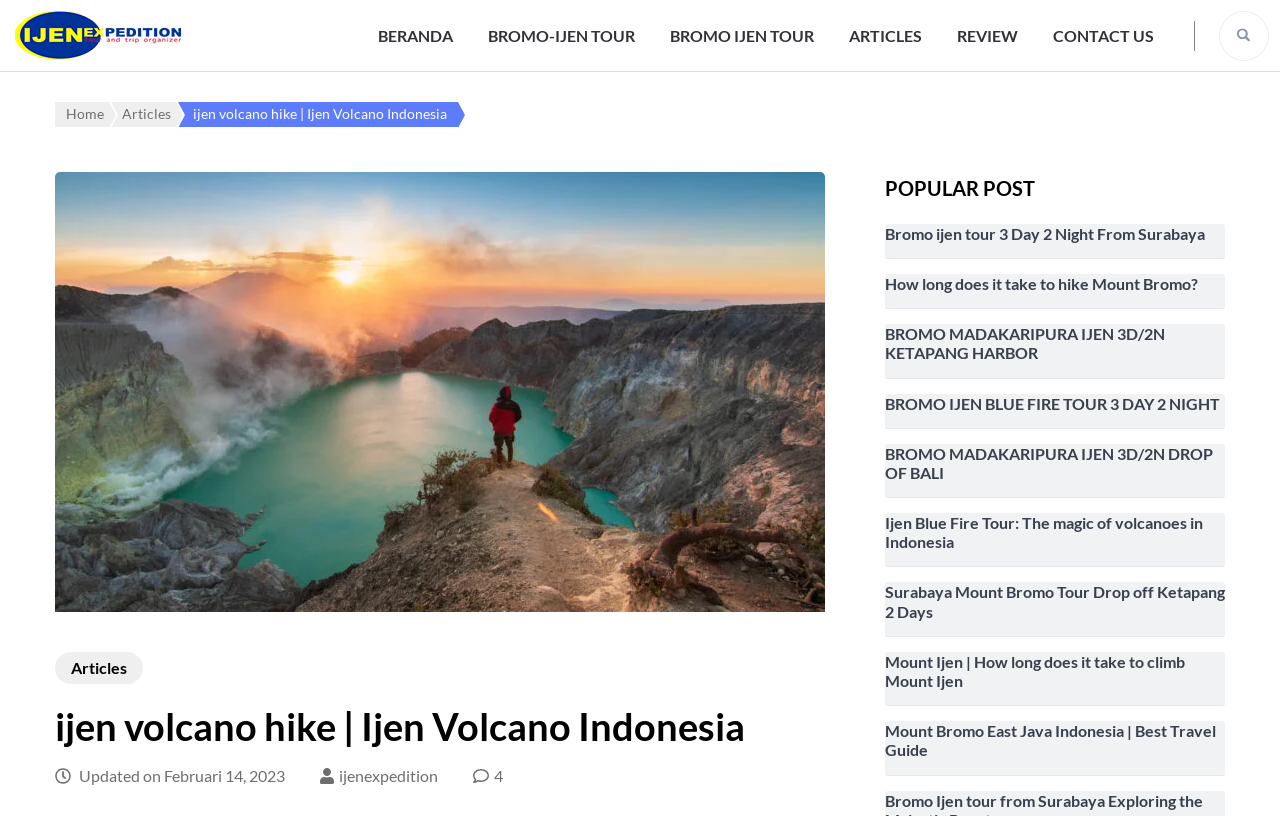Generate a thorough caption that explains the contents of the webpage.

This webpage is about Ijen Volcano hike and Ijen Volcano Indonesia. At the top left, there is a link to "ijen expedition" accompanied by a small image. To the right of this, there are several links to different pages, including "BERANDA", "BROMO-IJEN TOUR", "ARTICLES", "REVIEW", and "CONTACT US". 

On the top right, there is a button with an image inside. Below this, there are three links: "Home", "Articles", and "ijen volcano hike | Ijen Volcano Indonesia", which is also the title of the webpage. The title is accompanied by a large image that takes up most of the width of the page.

Below the title, there is a heading that says "ijen volcano hike | Ijen Volcano Indonesia" followed by the text "Updated on Februari 14, 2023" and links to "ijenexpedition" and "4". 

On the right side of the page, there is a section titled "POPULAR POST" with six links to different articles, including "Bromo ijen tour 3 Day 2 Night From Surabaya", "How long does it take to hike Mount Bromo?", and "Ijen Blue Fire Tour: The magic of volcanoes in Indonesia".